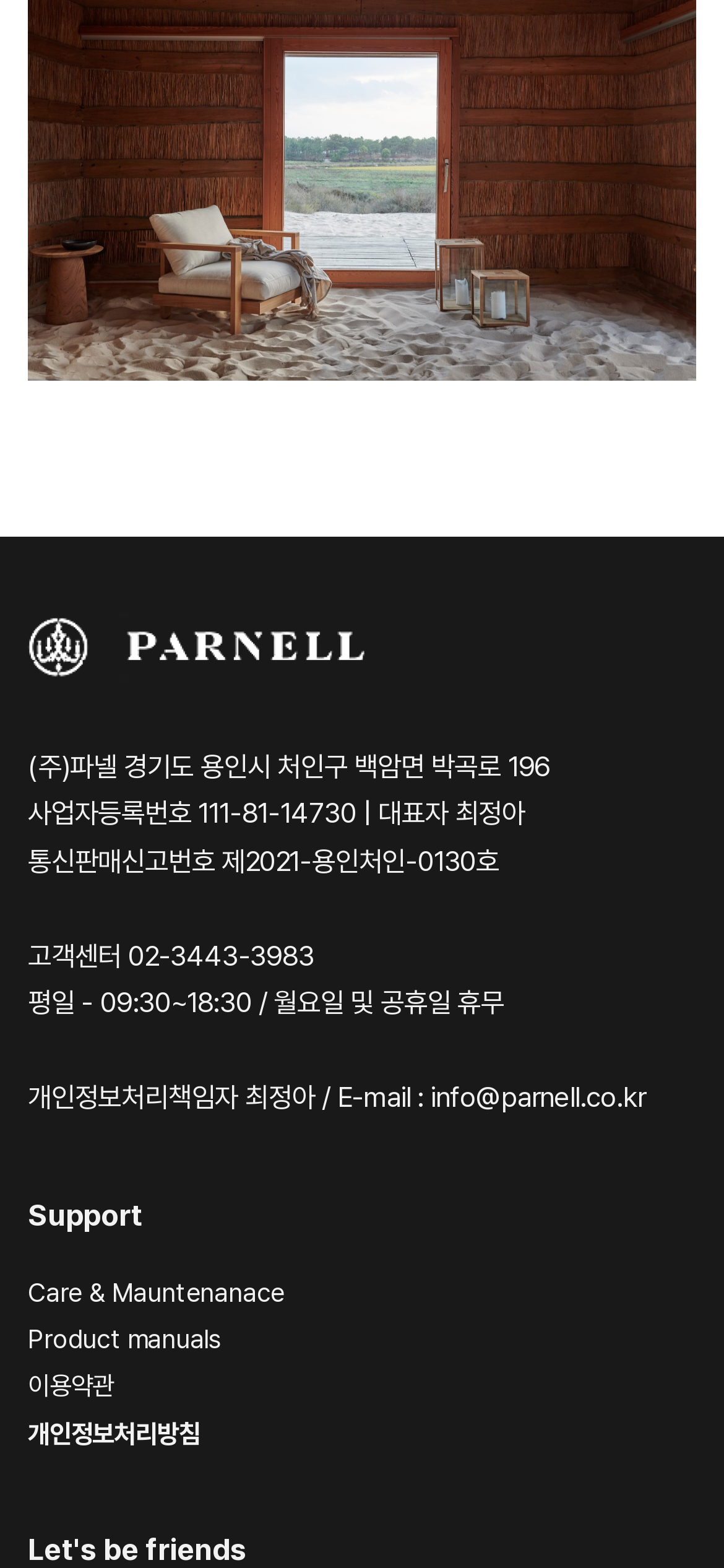What are the office hours for customer service?
Answer with a single word or phrase by referring to the visual content.

09:30~18:30